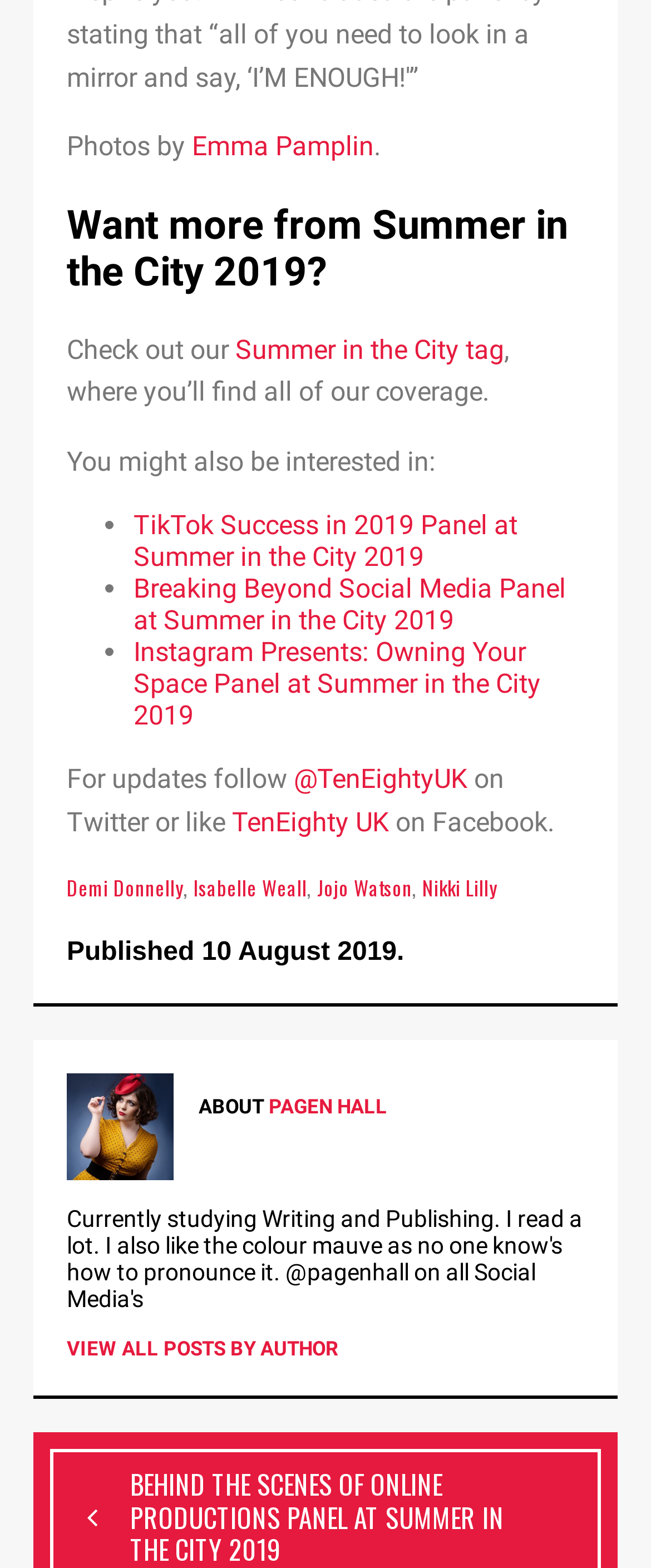Determine the bounding box coordinates of the clickable element to achieve the following action: 'View Summer in the City tag'. Provide the coordinates as four float values between 0 and 1, formatted as [left, top, right, bottom].

[0.362, 0.213, 0.774, 0.233]